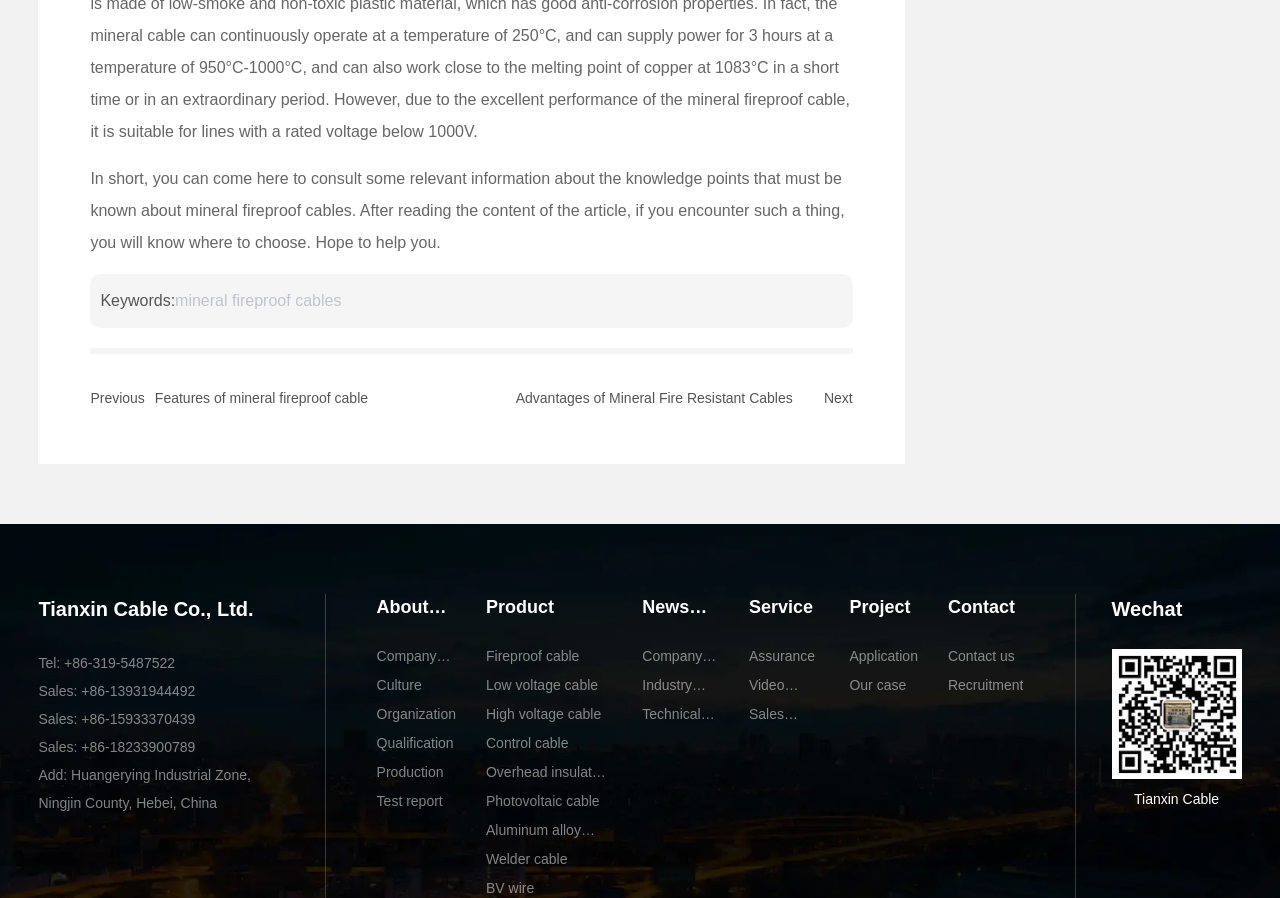Please indicate the bounding box coordinates for the clickable area to complete the following task: "Click on 'Contact us'". The coordinates should be specified as four float numbers between 0 and 1, i.e., [left, top, right, bottom].

[0.741, 0.719, 0.8, 0.743]